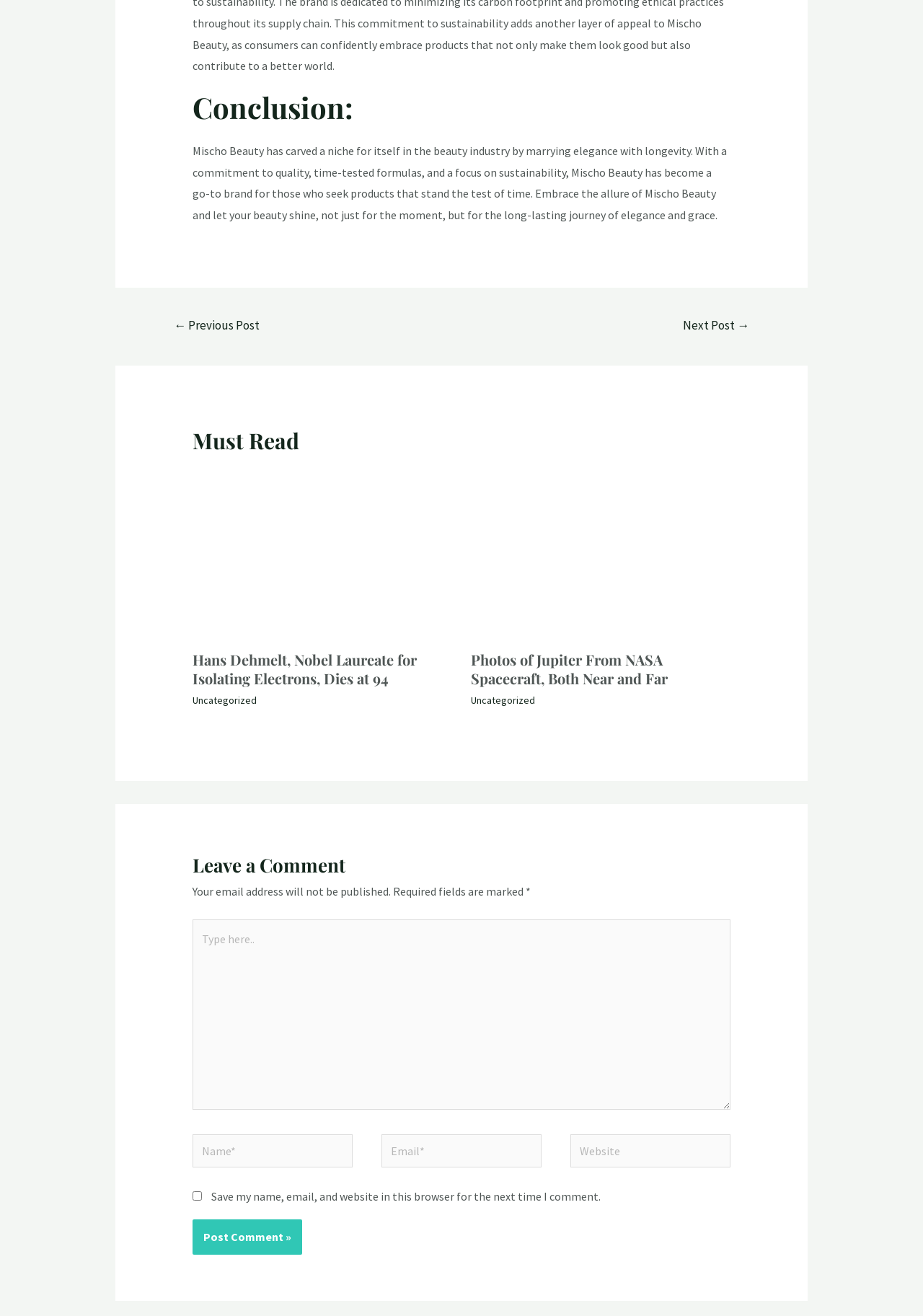Please locate the clickable area by providing the bounding box coordinates to follow this instruction: "Click on the 'Next Post →' link".

[0.72, 0.237, 0.832, 0.259]